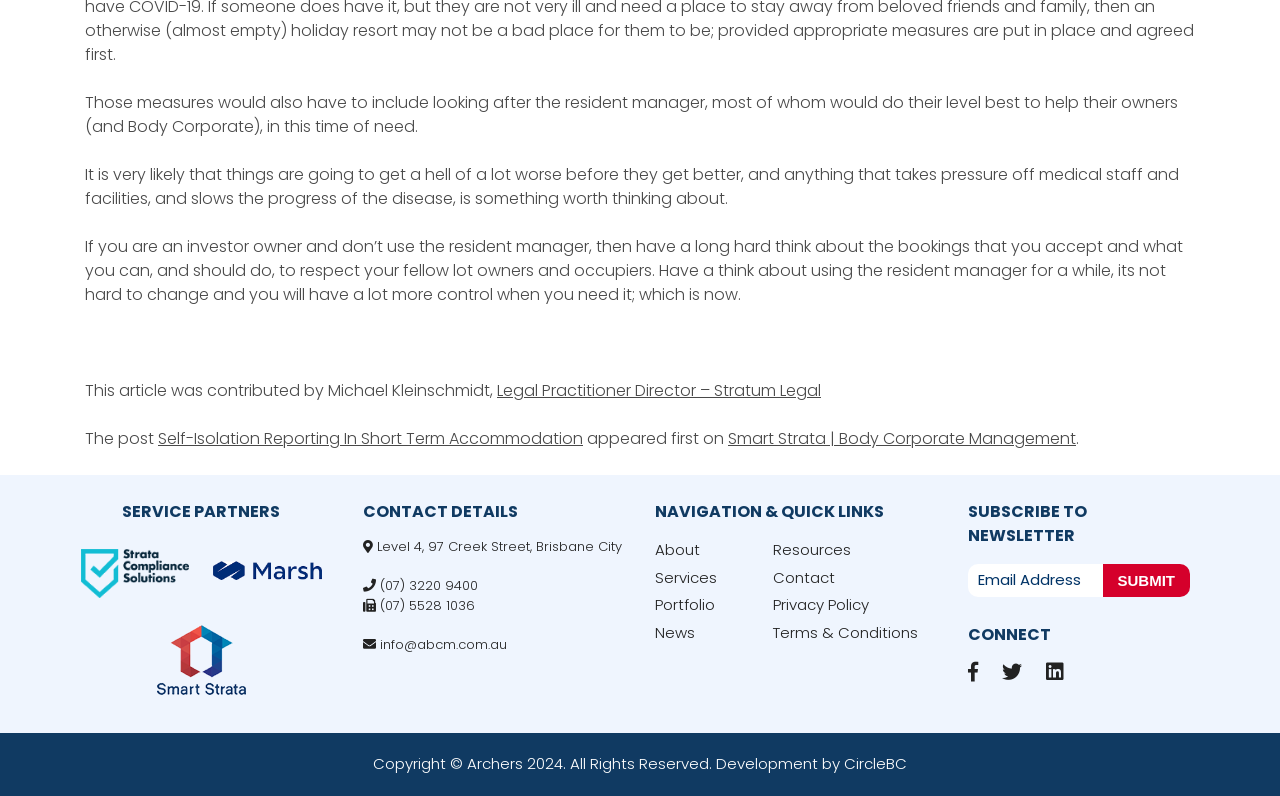Please give a short response to the question using one word or a phrase:
What is the purpose of the 'SUBSCRIBE TO NEWSLETTER' section?

To subscribe to the newsletter